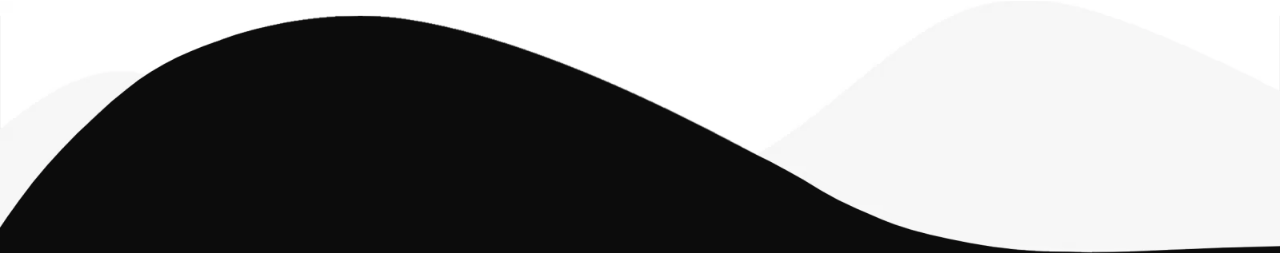Detail the scene shown in the image extensively.

This image features a stylized abstract design characterized by smooth, wavy lines in a gradient of black and white hues. The prominent black wave gracefully undulates across the lower section, contrasting against a lighter background. This visually striking element enhances the overall aesthetic appeal while conveying a modern and sophisticated vibe. The image serves as an engaging backdrop to the content about website development and management services for restaurants in Burbank, CA, emphasizing the significance of a compelling online presence.